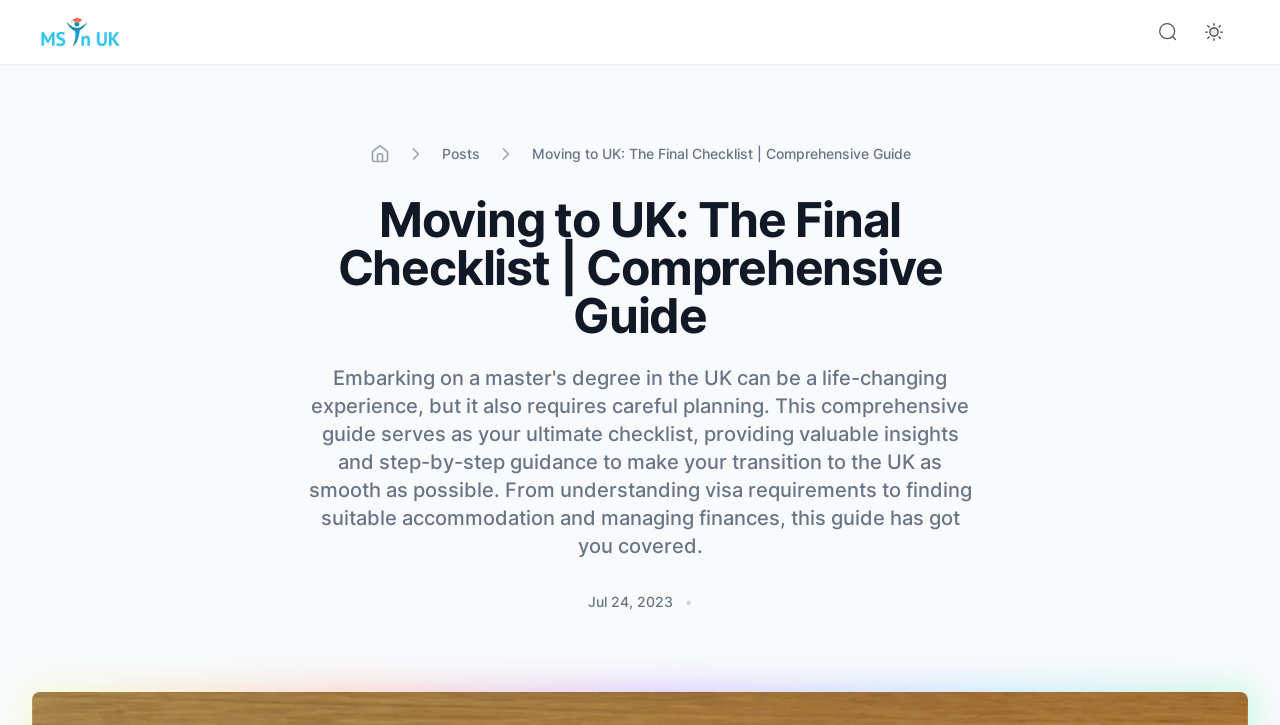Provide a brief response in the form of a single word or phrase:
What is the purpose of the button on the top-right corner?

Search